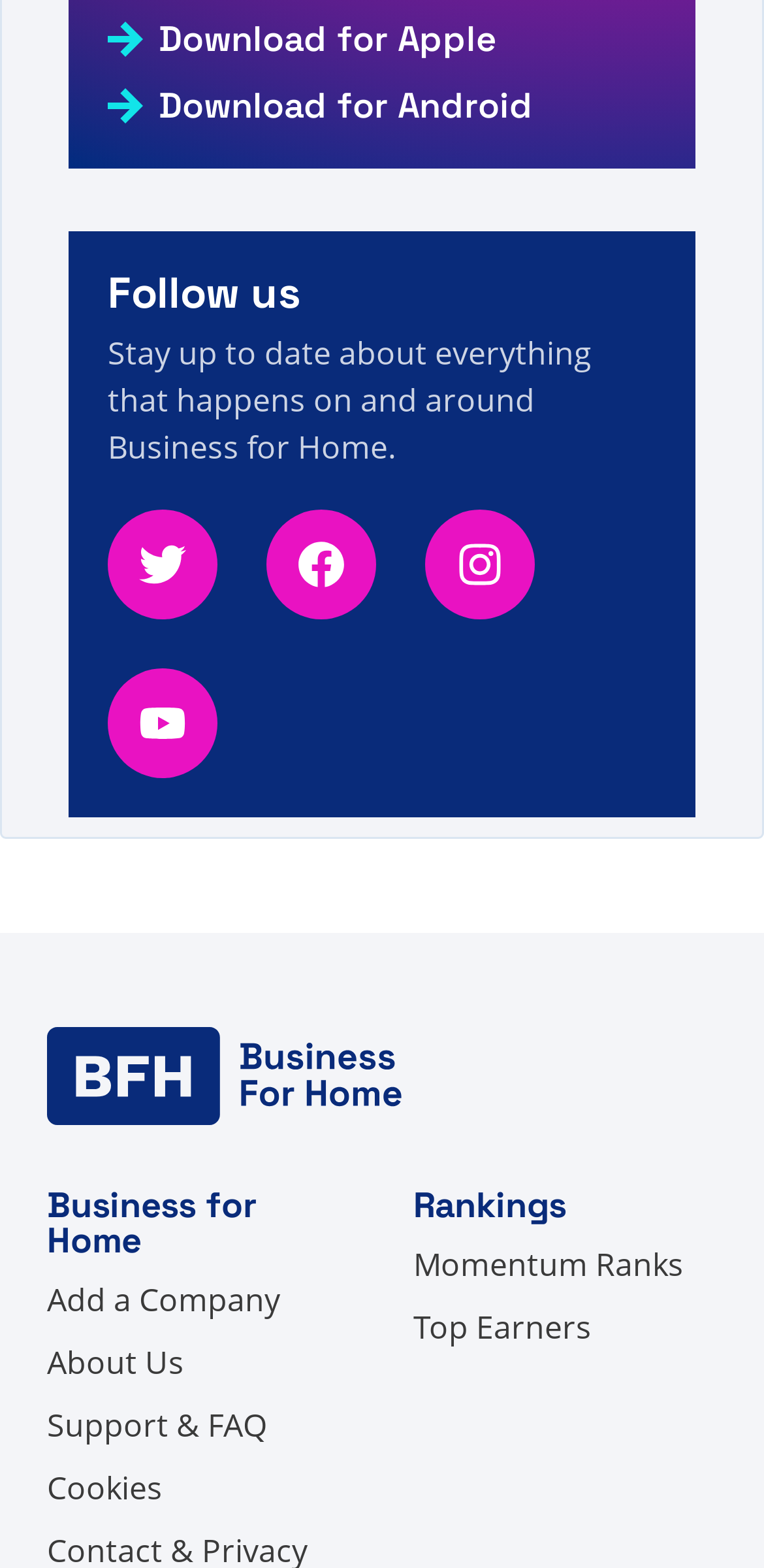From the image, can you give a detailed response to the question below:
What is the name of the website?

I found the website name 'Business for Home' in the static text element located at the top of the webpage.